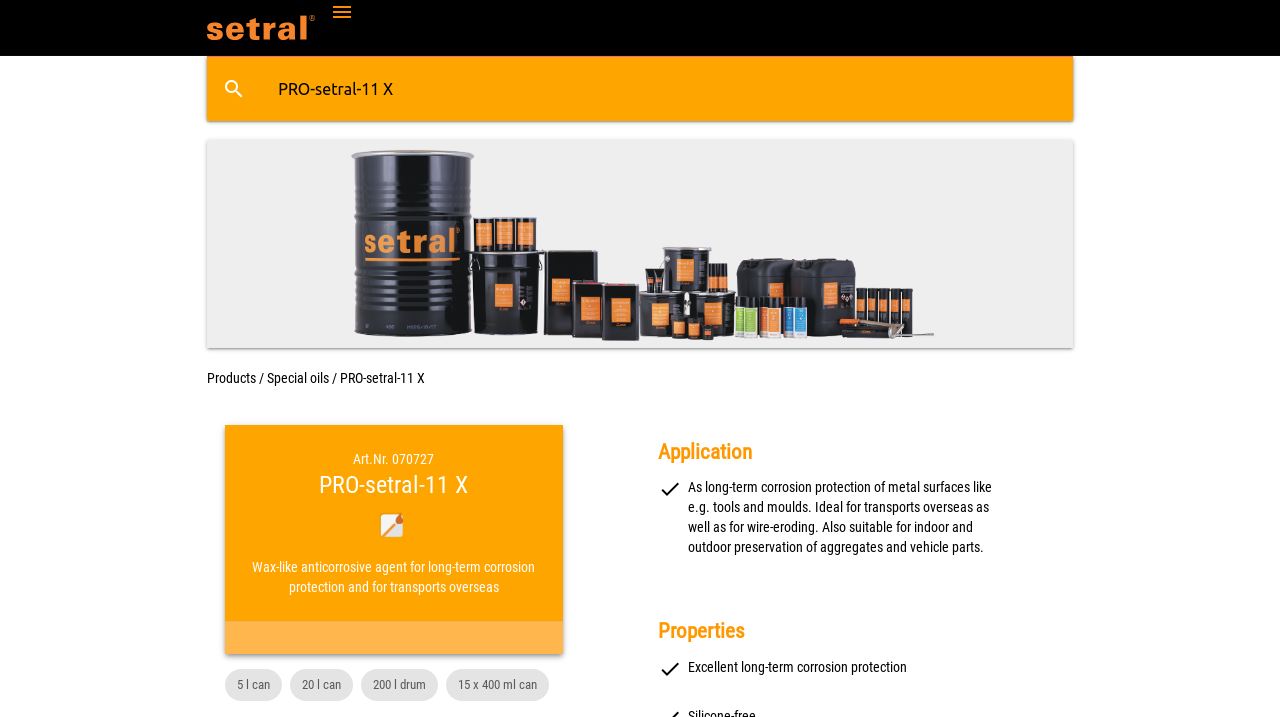What is the purpose of the product?
Using the image, provide a detailed and thorough answer to the question.

I found the purpose of the product by reading the StaticText element with the text 'As long-term corrosion protection of metal surfaces like e.g. tools and moulds...' which is located at [0.537, 0.669, 0.775, 0.775]. This text describes the application of the product, which is long-term corrosion protection.